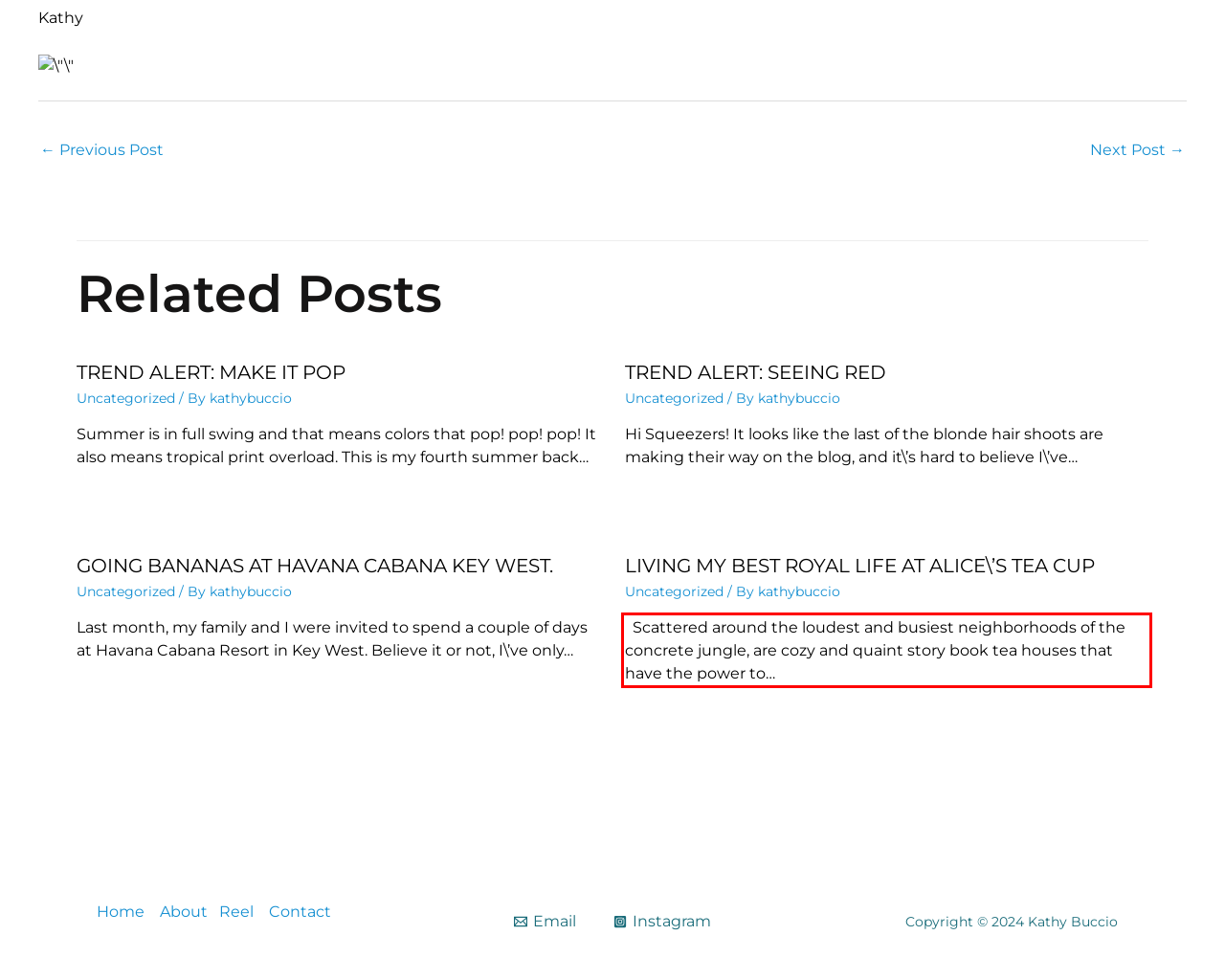Given a screenshot of a webpage, locate the red bounding box and extract the text it encloses.

Scattered around the loudest and busiest neighborhoods of the concrete jungle, are cozy and quaint story book tea houses that have the power to…